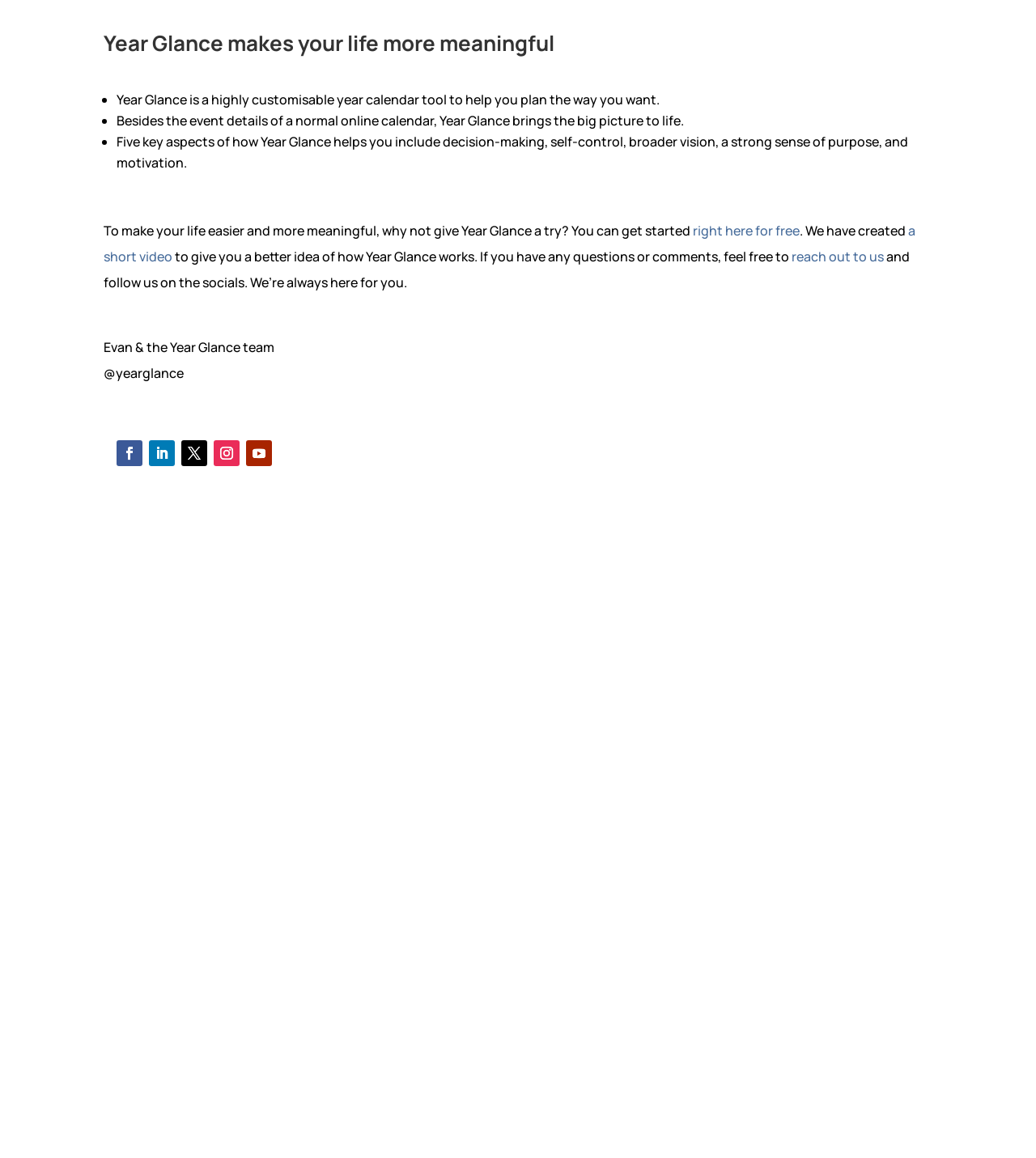Locate the bounding box coordinates of the UI element described by: "Follow". Provide the coordinates as four float numbers between 0 and 1, formatted as [left, top, right, bottom].

[0.206, 0.679, 0.231, 0.702]